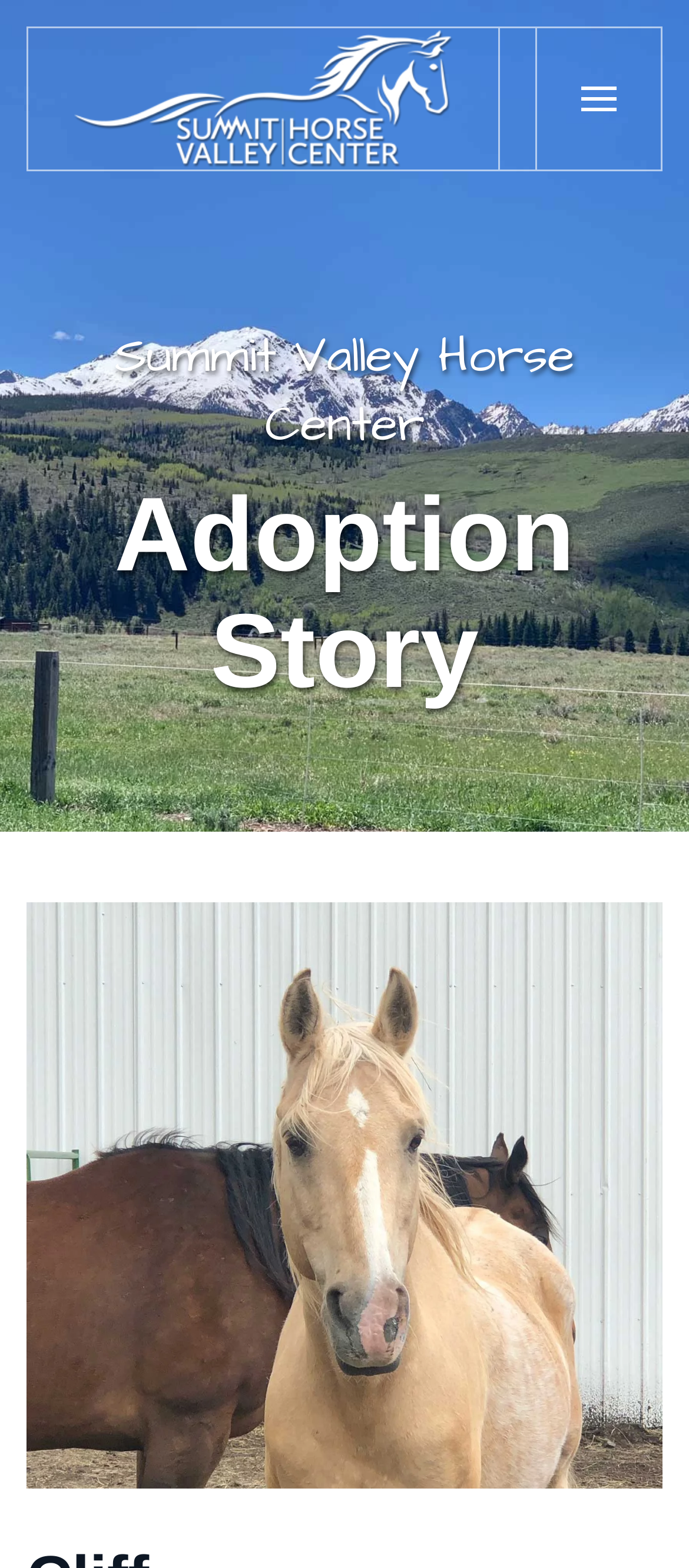Can you look at the image and give a comprehensive answer to the question:
What type of story is being featured?

I found the answer by looking at the heading element with the bounding box coordinates [0.038, 0.304, 0.962, 0.452], which contains the text 'Adoption Story'.